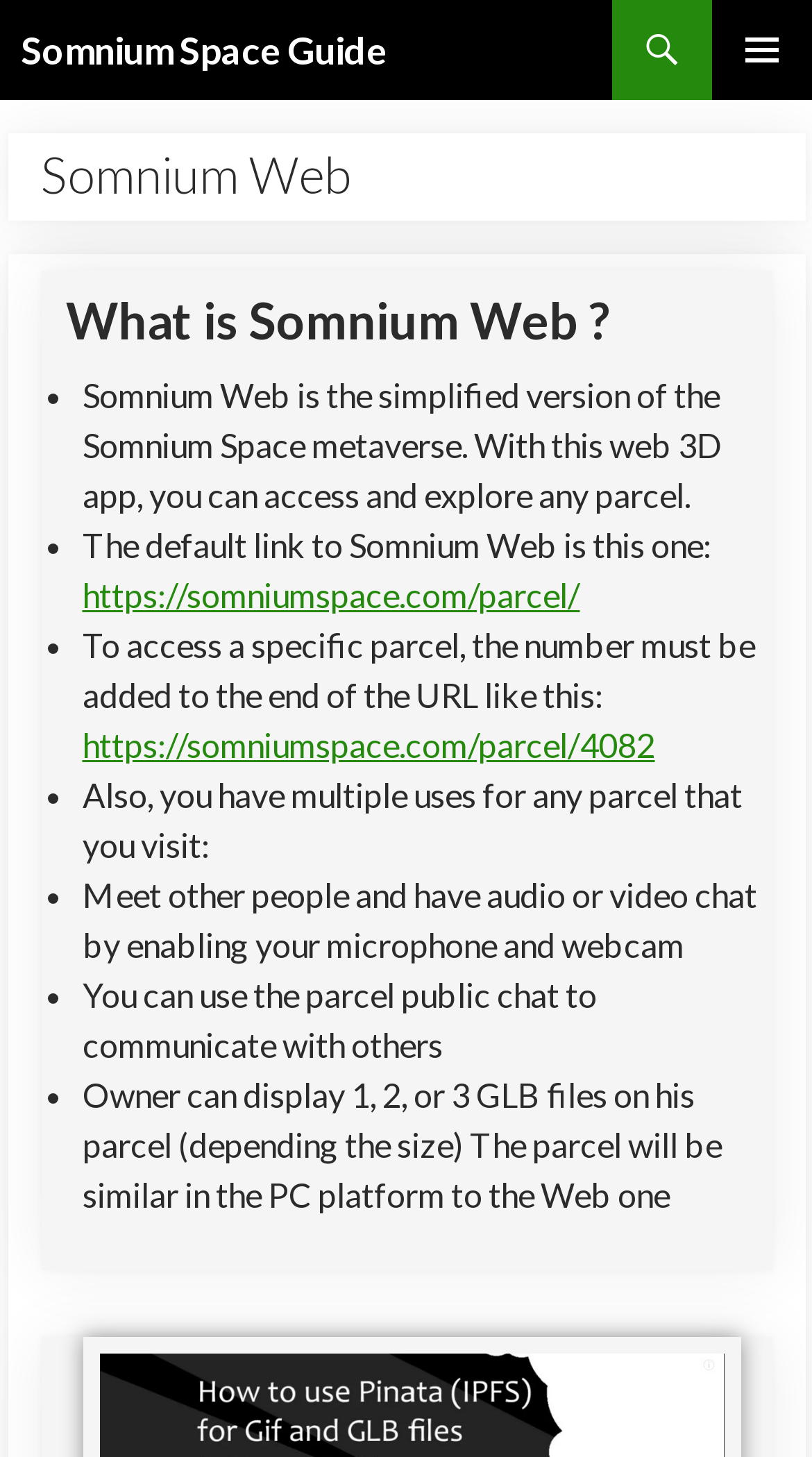Respond to the question below with a concise word or phrase:
What can you do in a parcel?

Multiple uses